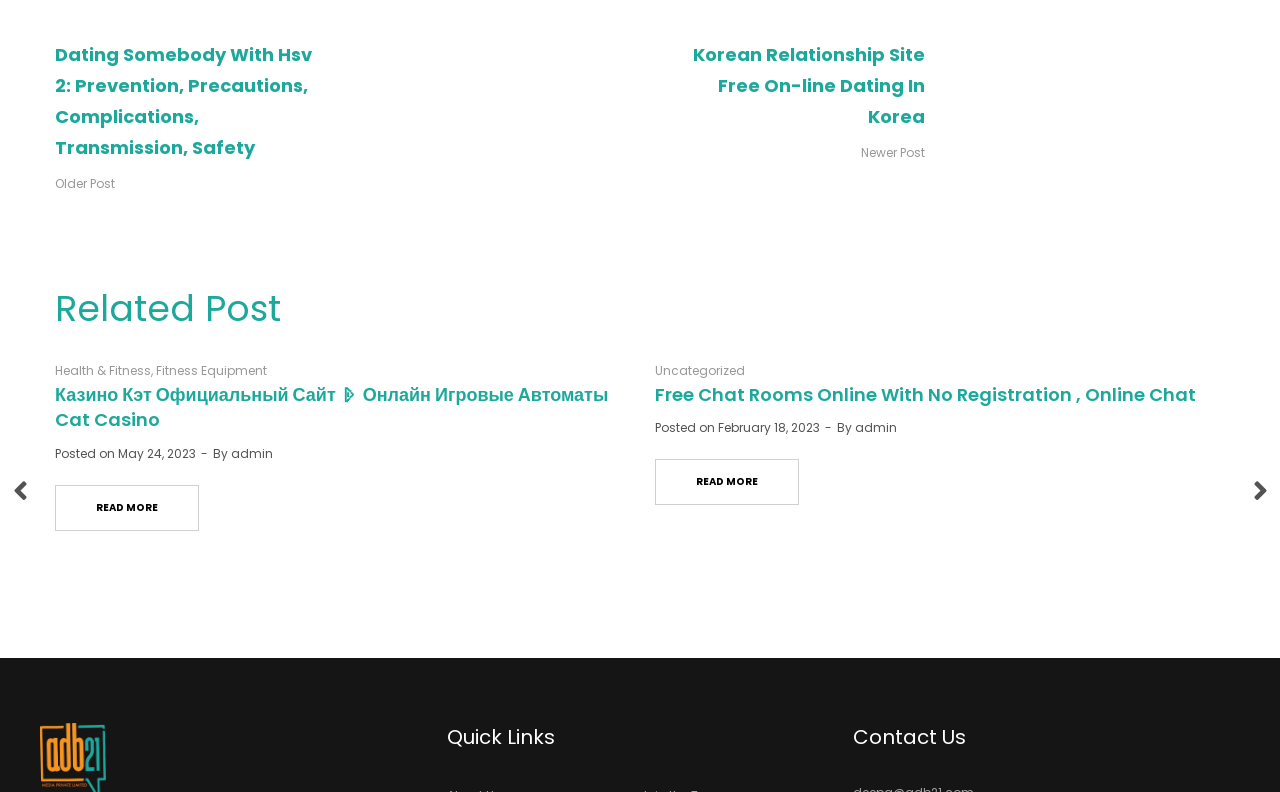Please provide a short answer using a single word or phrase for the question:
Who is the author of the latest article?

admin